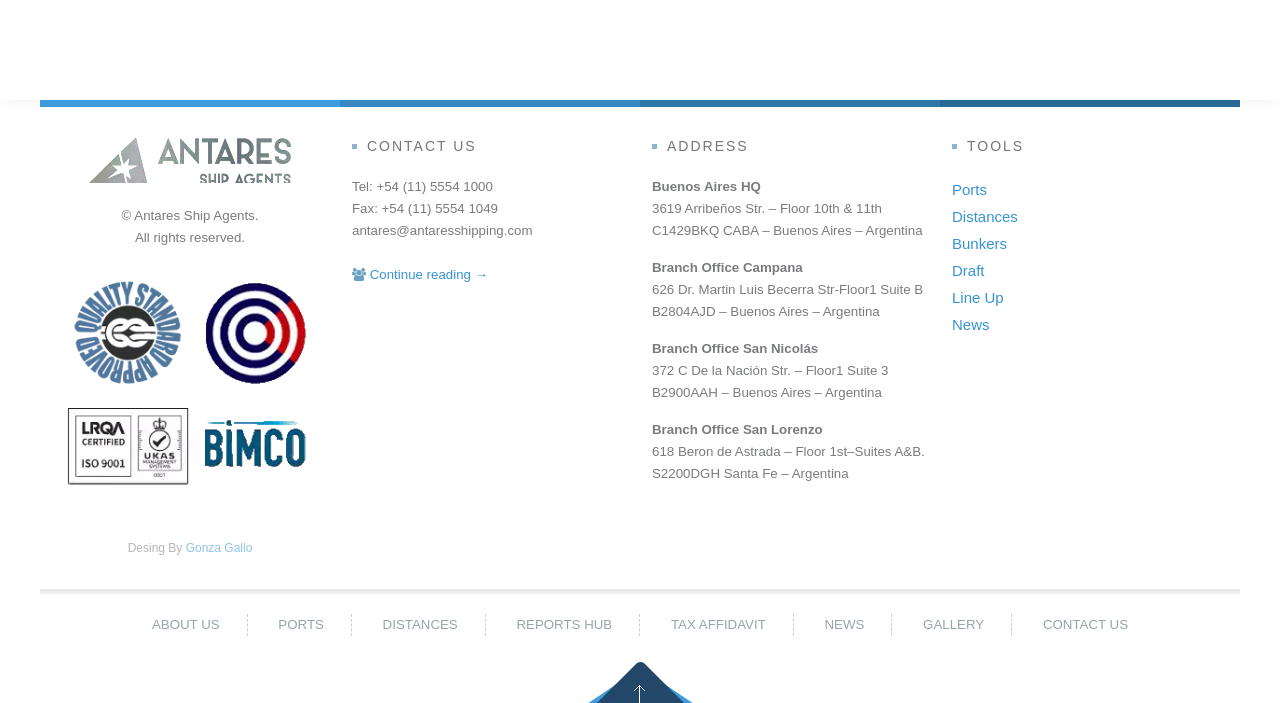Determine the bounding box coordinates of the clickable region to carry out the instruction: "Click on the 'GALLERY' link".

[0.708, 0.873, 0.782, 0.903]